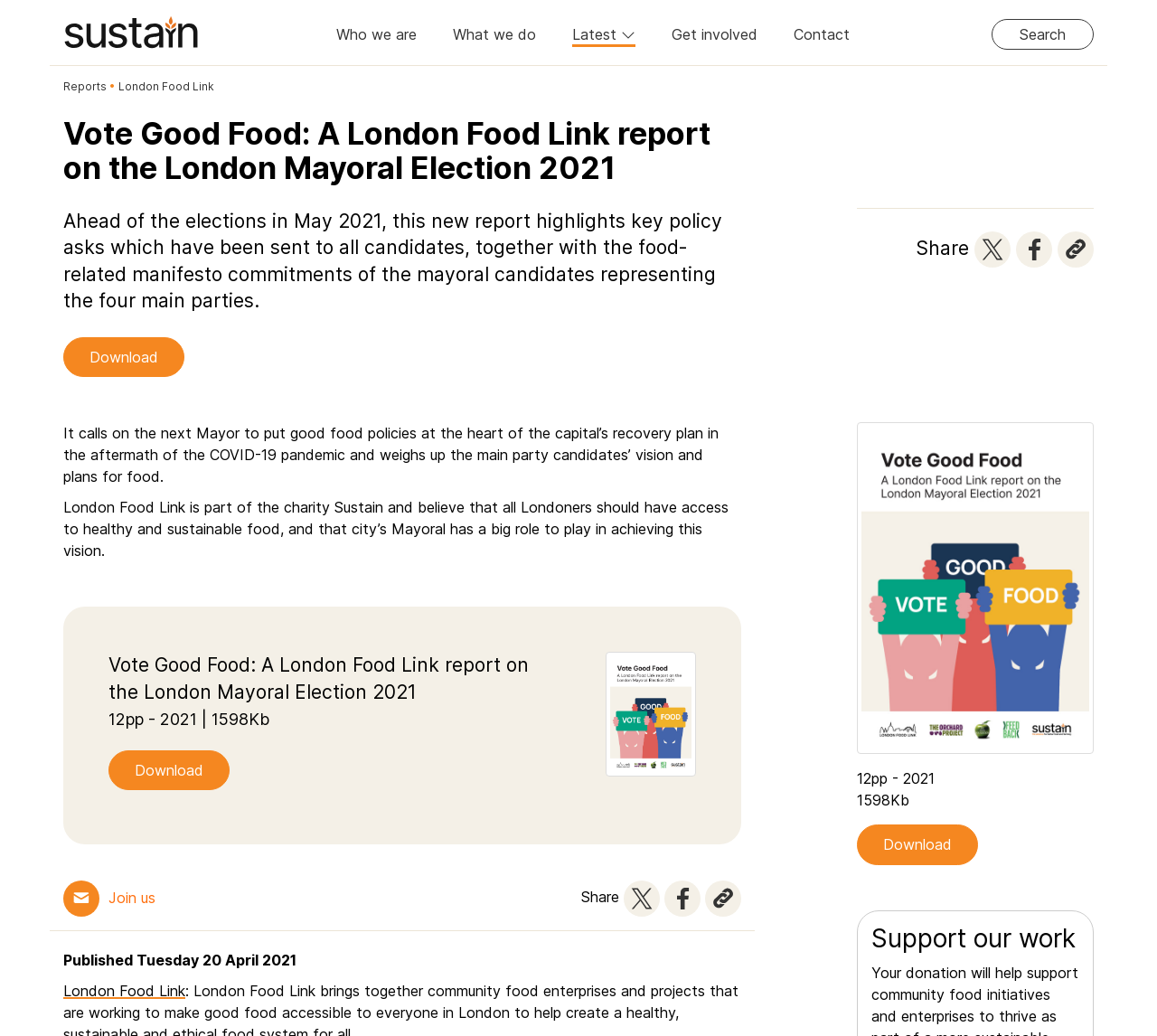What is the name of the organization behind London Food Link?
Utilize the image to construct a detailed and well-explained answer.

I found the answer by looking at the link 'Sustain: the alliance for better food and farming' at the top of the webpage, which suggests that Sustain is the organization behind London Food Link.